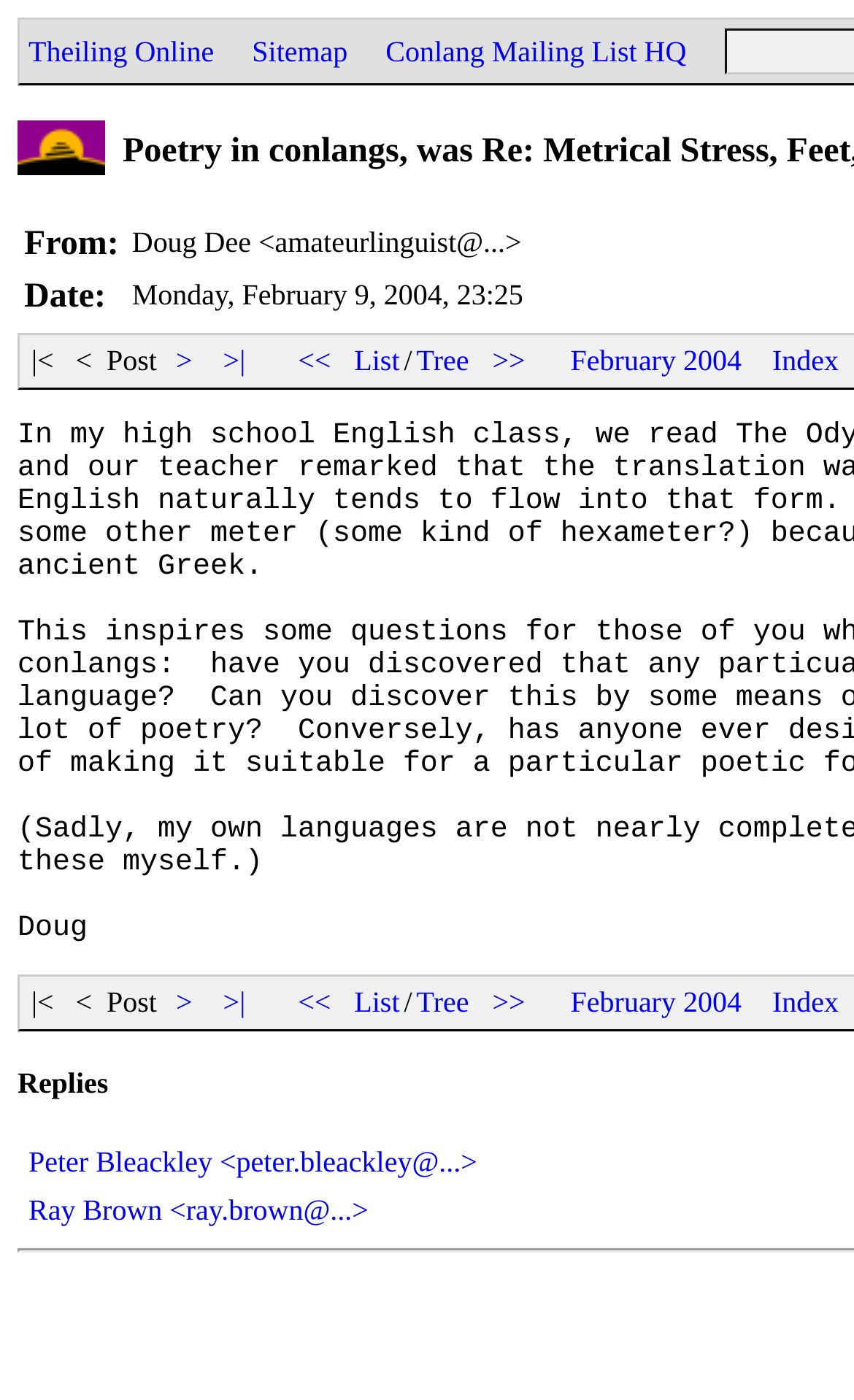Identify the bounding box coordinates of the region I need to click to complete this instruction: "Click on Theiling Online".

[0.028, 0.025, 0.256, 0.048]